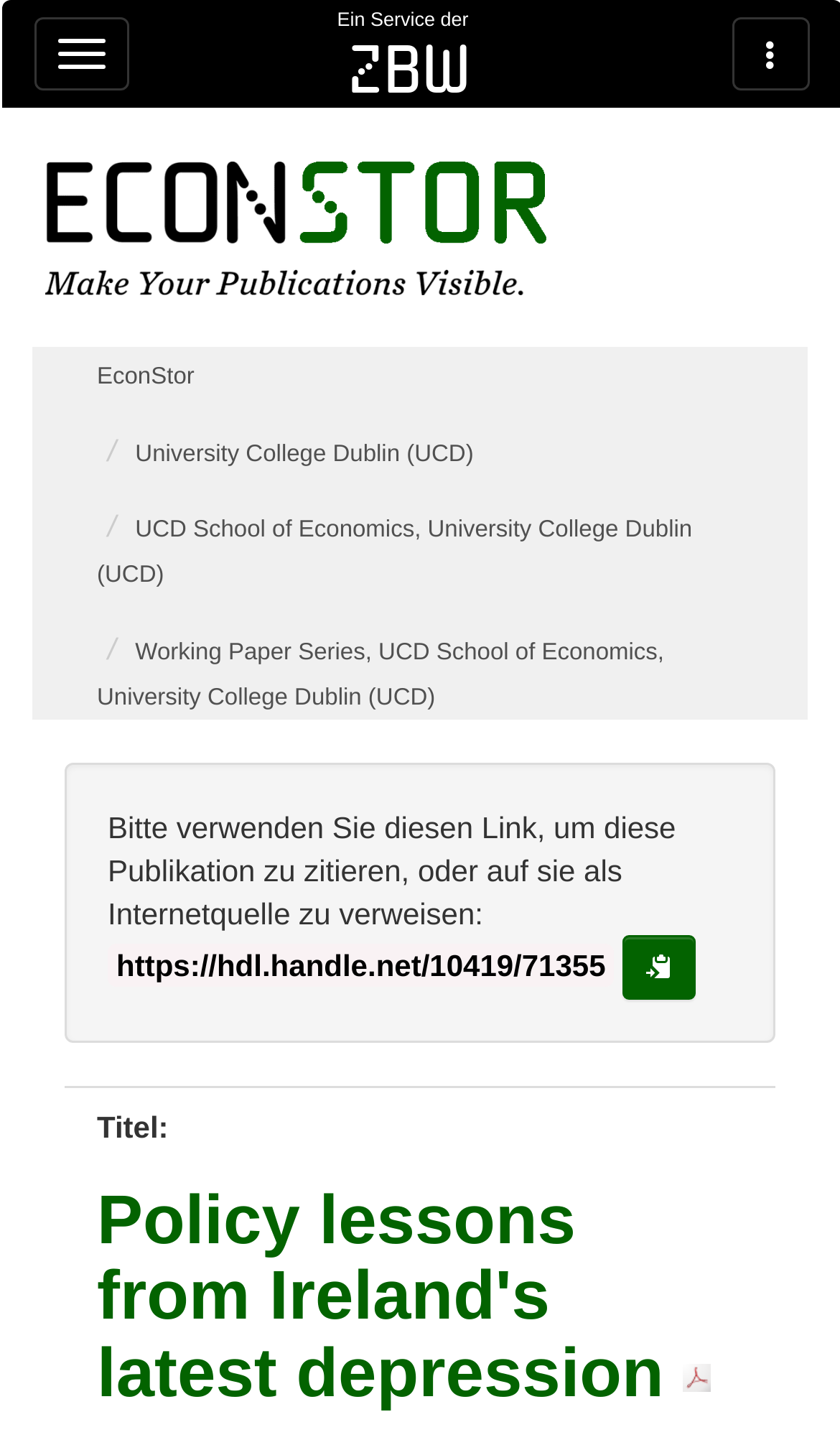Determine the bounding box coordinates of the clickable region to follow the instruction: "Toggle the navbar1 dropdown".

[0.041, 0.012, 0.154, 0.063]